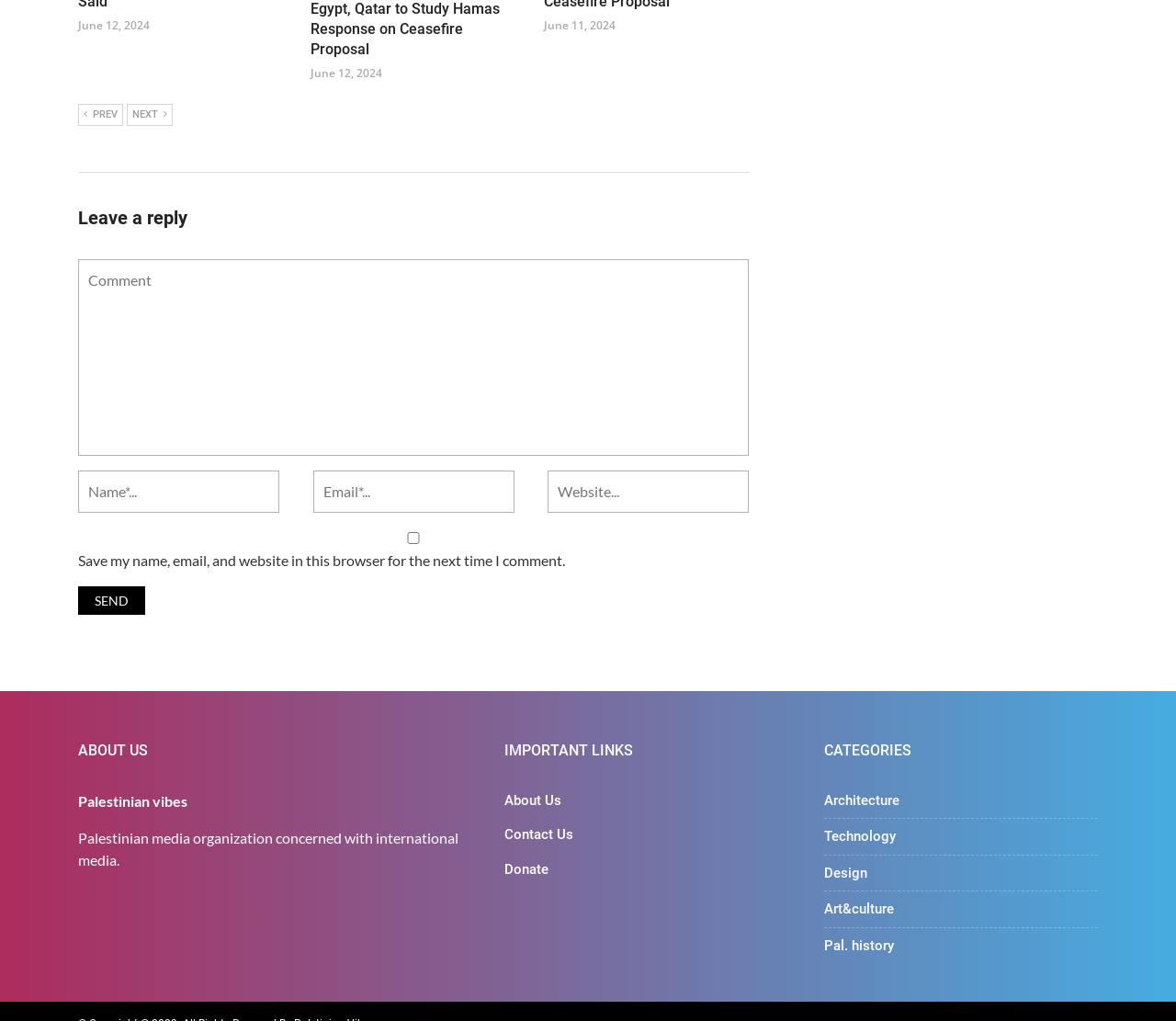Using the details in the image, give a detailed response to the question below:
What is the purpose of the 'Save my name, email, and website in this browser' checkbox?

The 'Save my name, email, and website in this browser' checkbox is a feature that allows users to save their personal data, including name, email, and website, for future use on the webpage. This saves users from having to re-enter their information every time they want to comment or interact with the webpage.